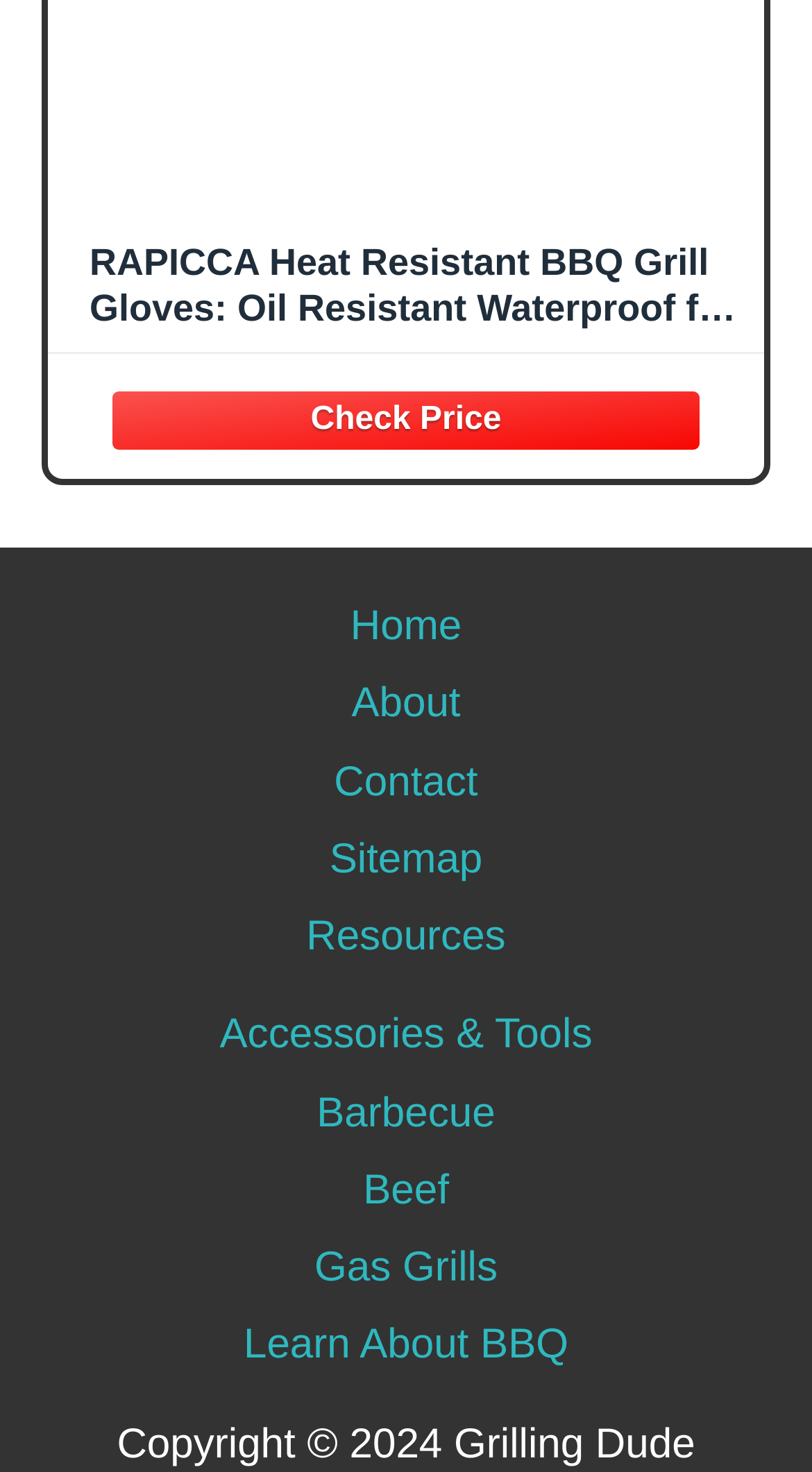What is the name of the product?
Provide a detailed and extensive answer to the question.

The product name is obtained from the link element with the text 'RAPICCA Heat Resistant BBQ Grill Gloves: Oil Resistant Waterproof for Smoking Grilling Cooking Barbecue Deep Frying Turkey Rotisserie Handling Hot Greacy Meat - Long Sleeve 932°F'.